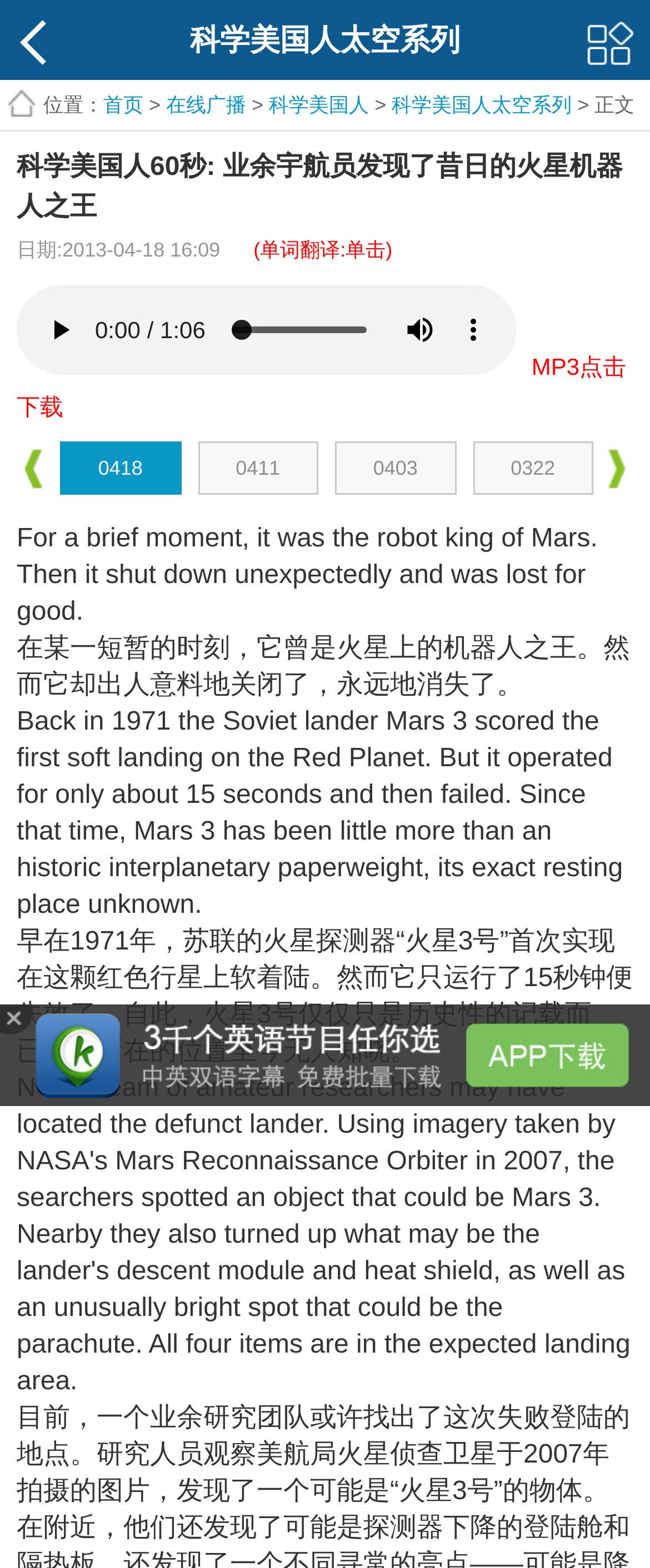Identify the bounding box coordinates necessary to click and complete the given instruction: "download the MP3".

[0.026, 0.225, 0.963, 0.269]